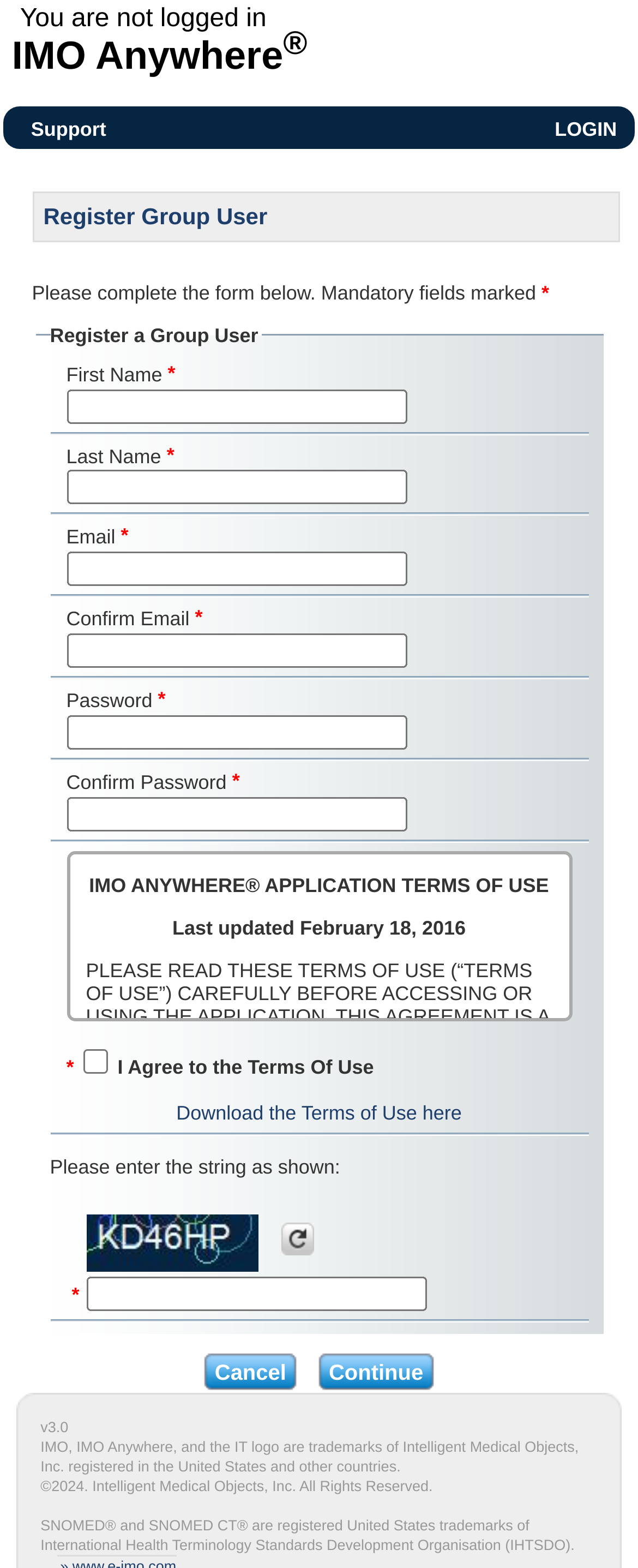Use one word or a short phrase to answer the question provided: 
What is required to agree to the terms of use?

Checking a box